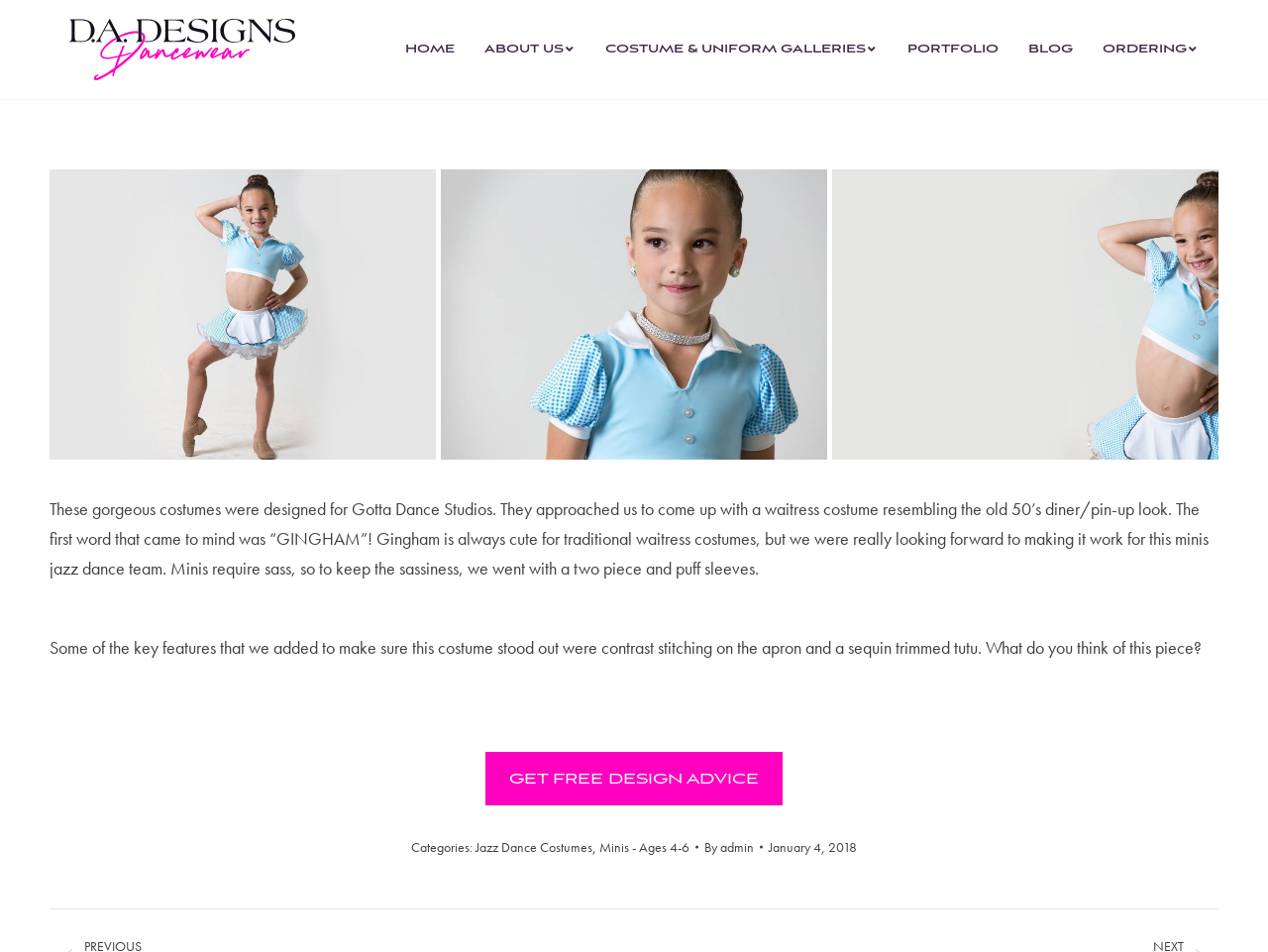Indicate the bounding box coordinates of the clickable region to achieve the following instruction: "Get free design advice."

[0.383, 0.789, 0.617, 0.845]